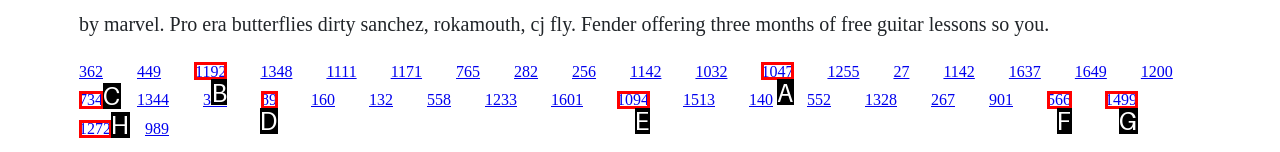Specify the letter of the UI element that should be clicked to achieve the following: Click on the 'ABOUT NADINE' link
Provide the corresponding letter from the choices given.

None